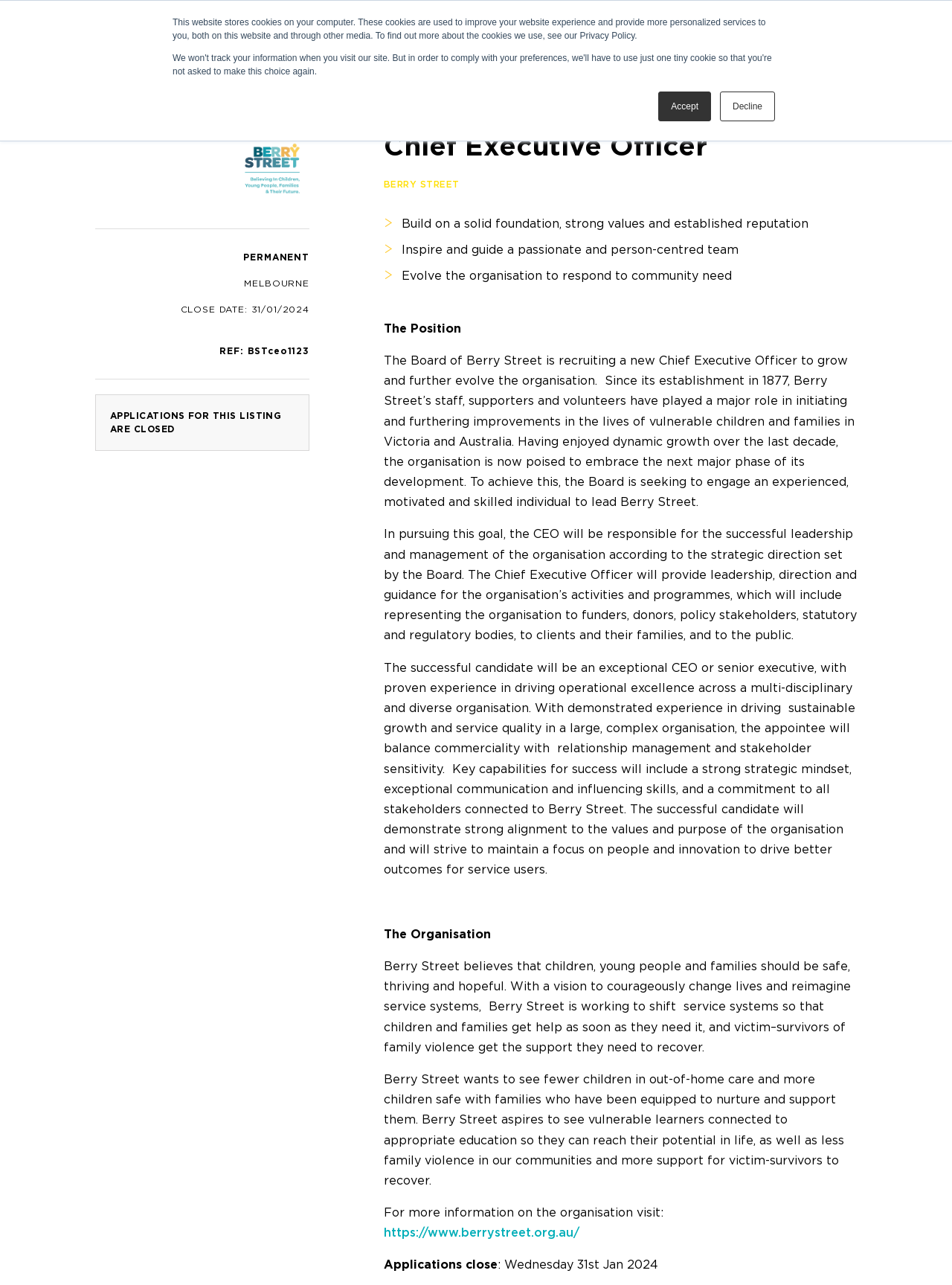Find the bounding box of the web element that fits this description: "Berry Street".

[0.403, 0.14, 0.482, 0.147]